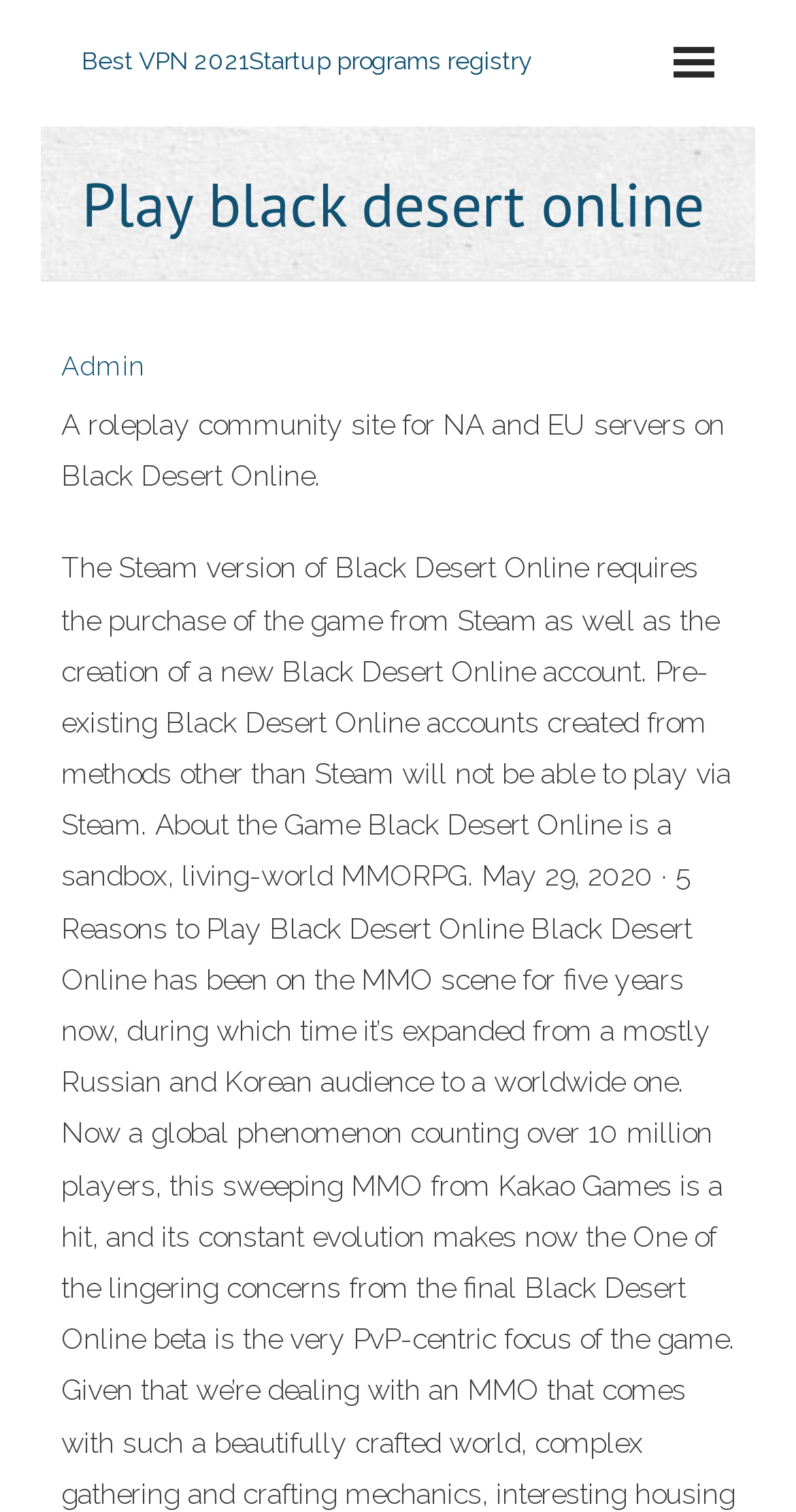Can you find the bounding box coordinates for the UI element given this description: "Admin"? Provide the coordinates as four float numbers between 0 and 1: [left, top, right, bottom].

[0.077, 0.232, 0.182, 0.252]